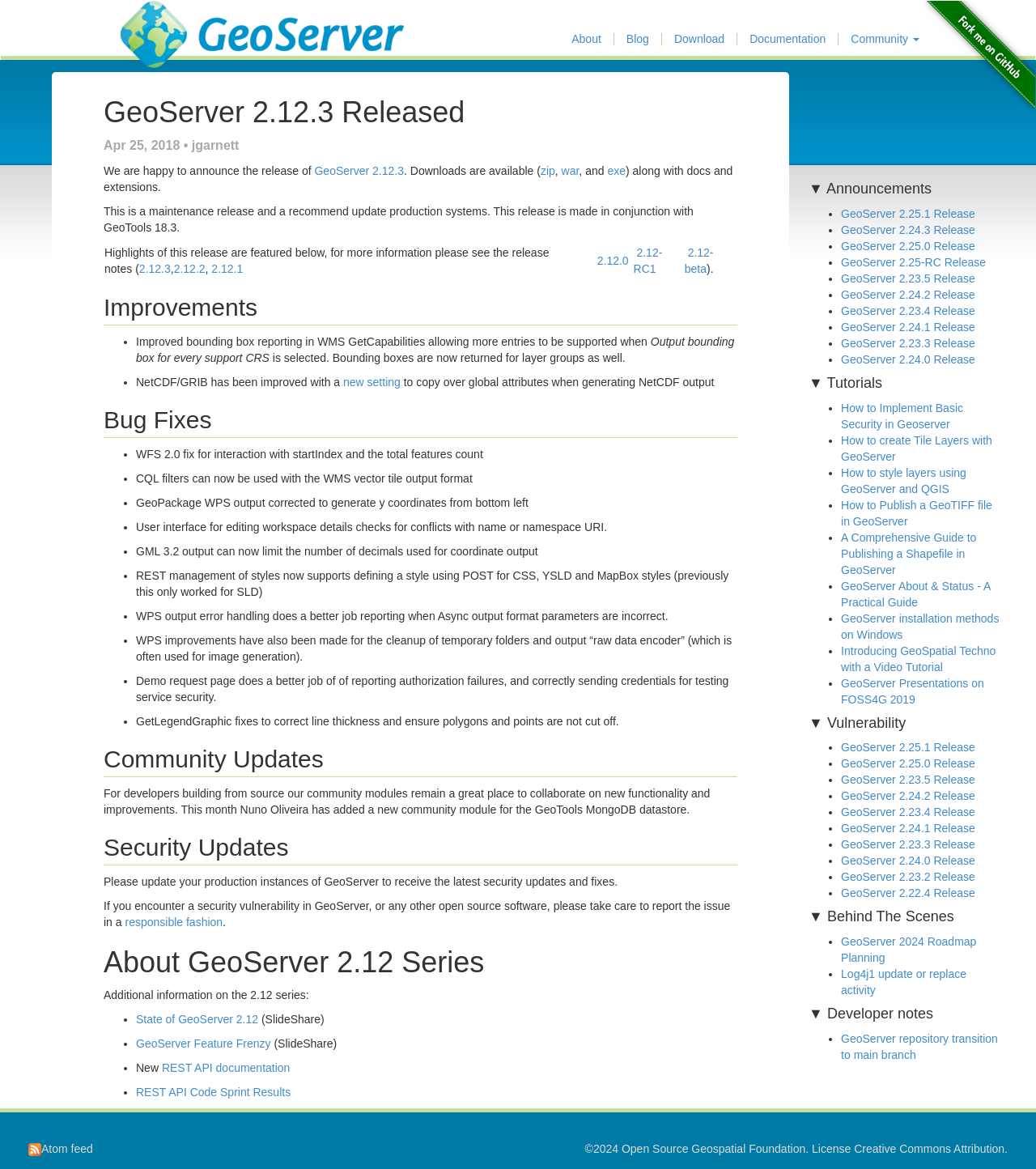What is the version of GeoServer released?
From the image, respond using a single word or phrase.

2.12.3